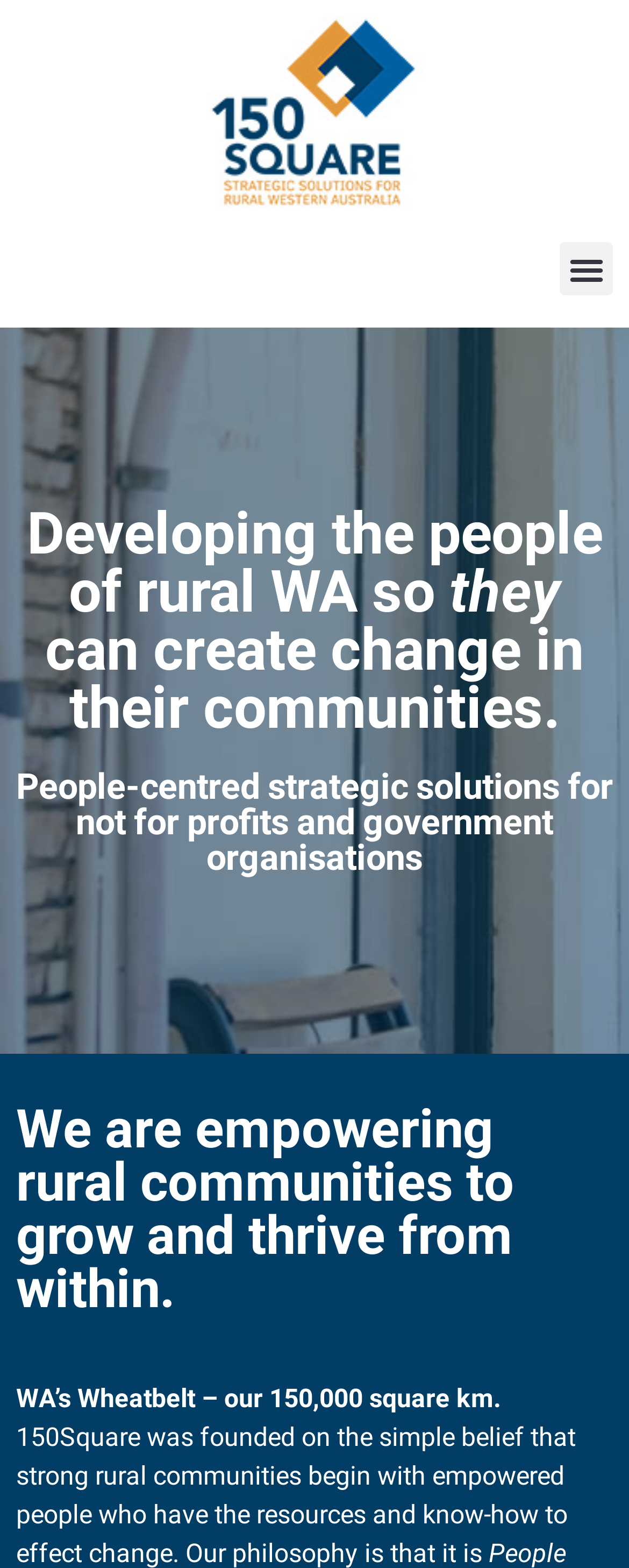Extract the main title from the webpage and generate its text.

Developing the people of rural WA so they can create change in their communities.